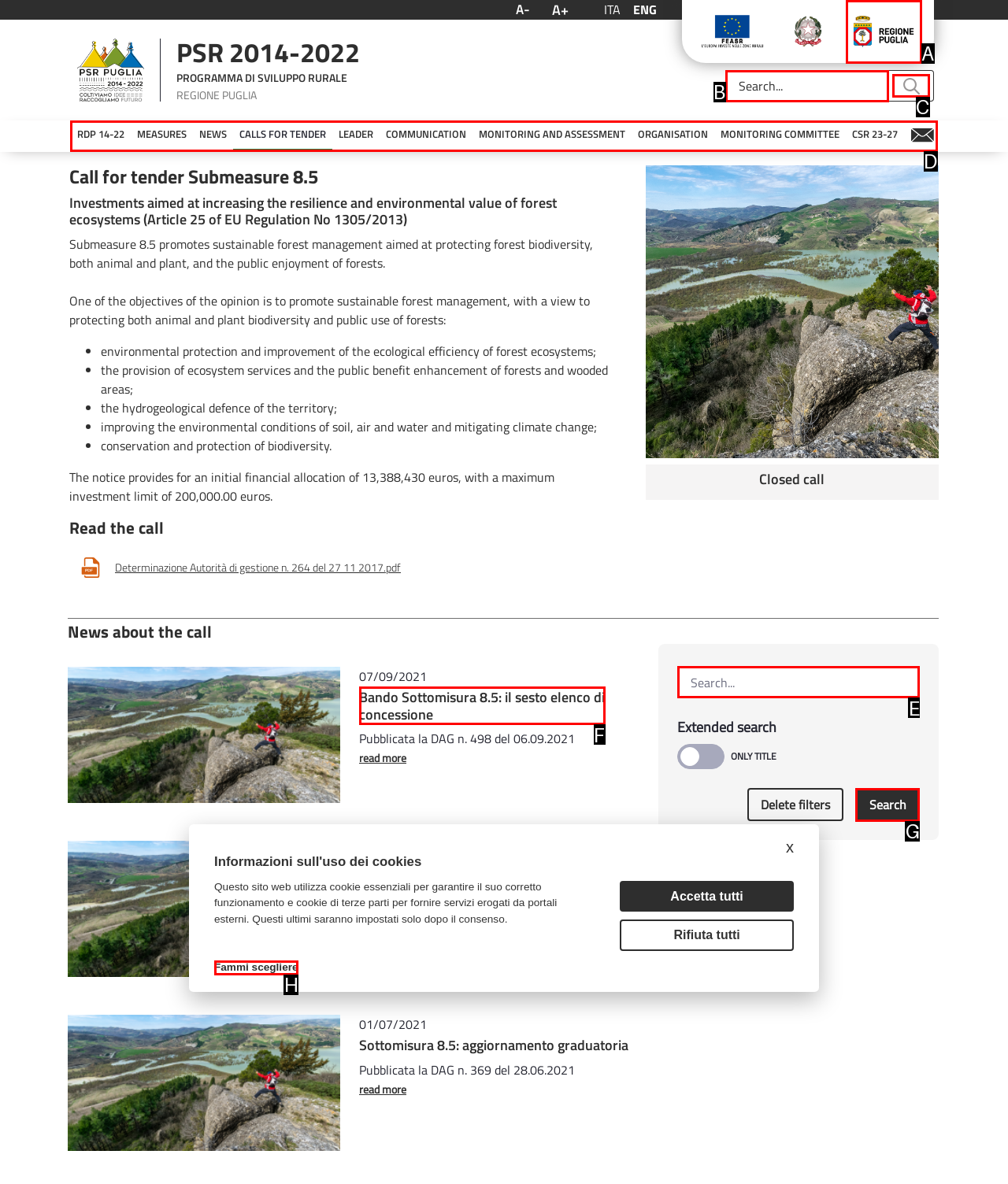Choose the UI element you need to click to carry out the task: Go to site pages.
Respond with the corresponding option's letter.

D